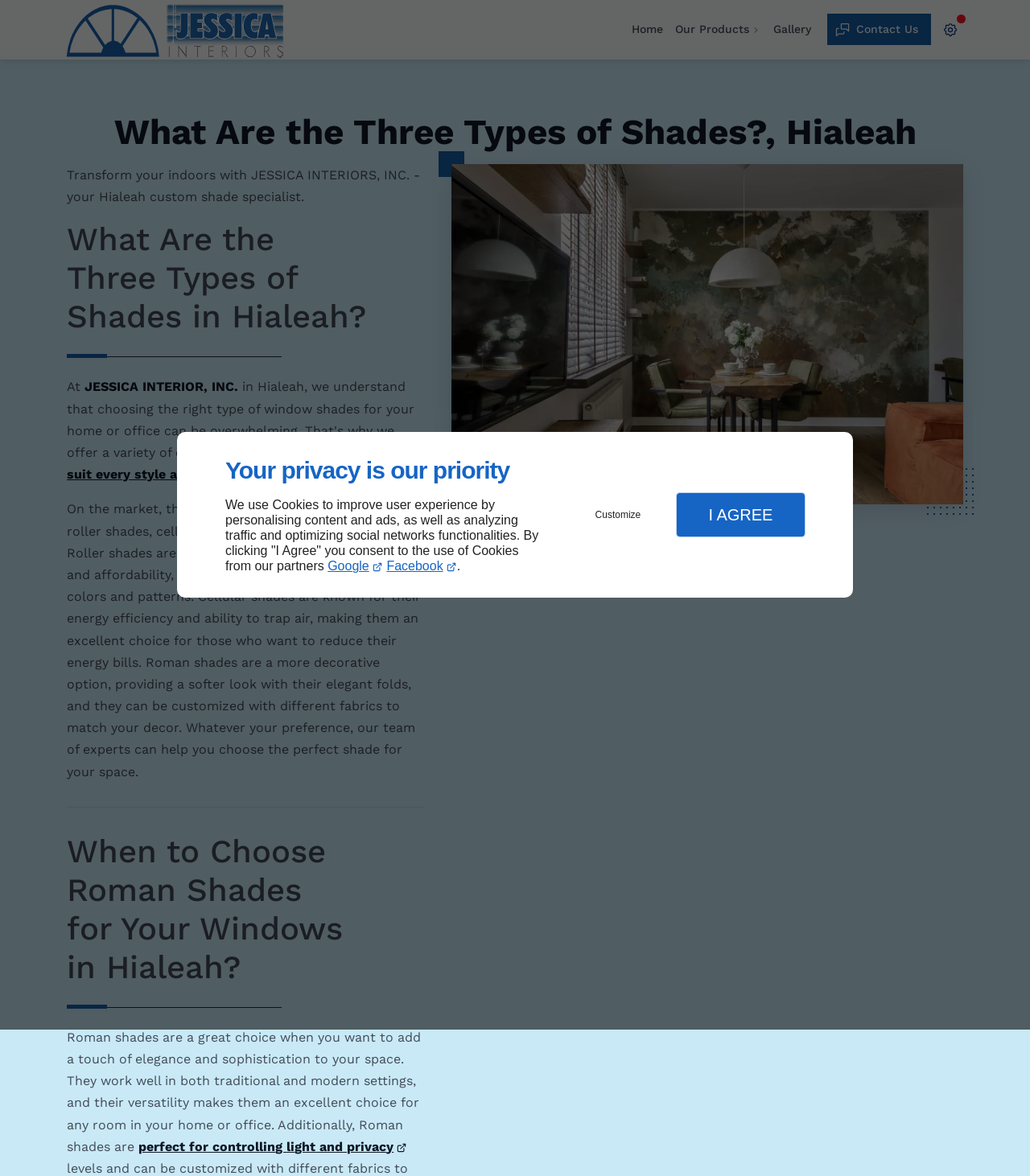Could you indicate the bounding box coordinates of the region to click in order to complete this instruction: "Open contact information".

[0.803, 0.012, 0.904, 0.039]